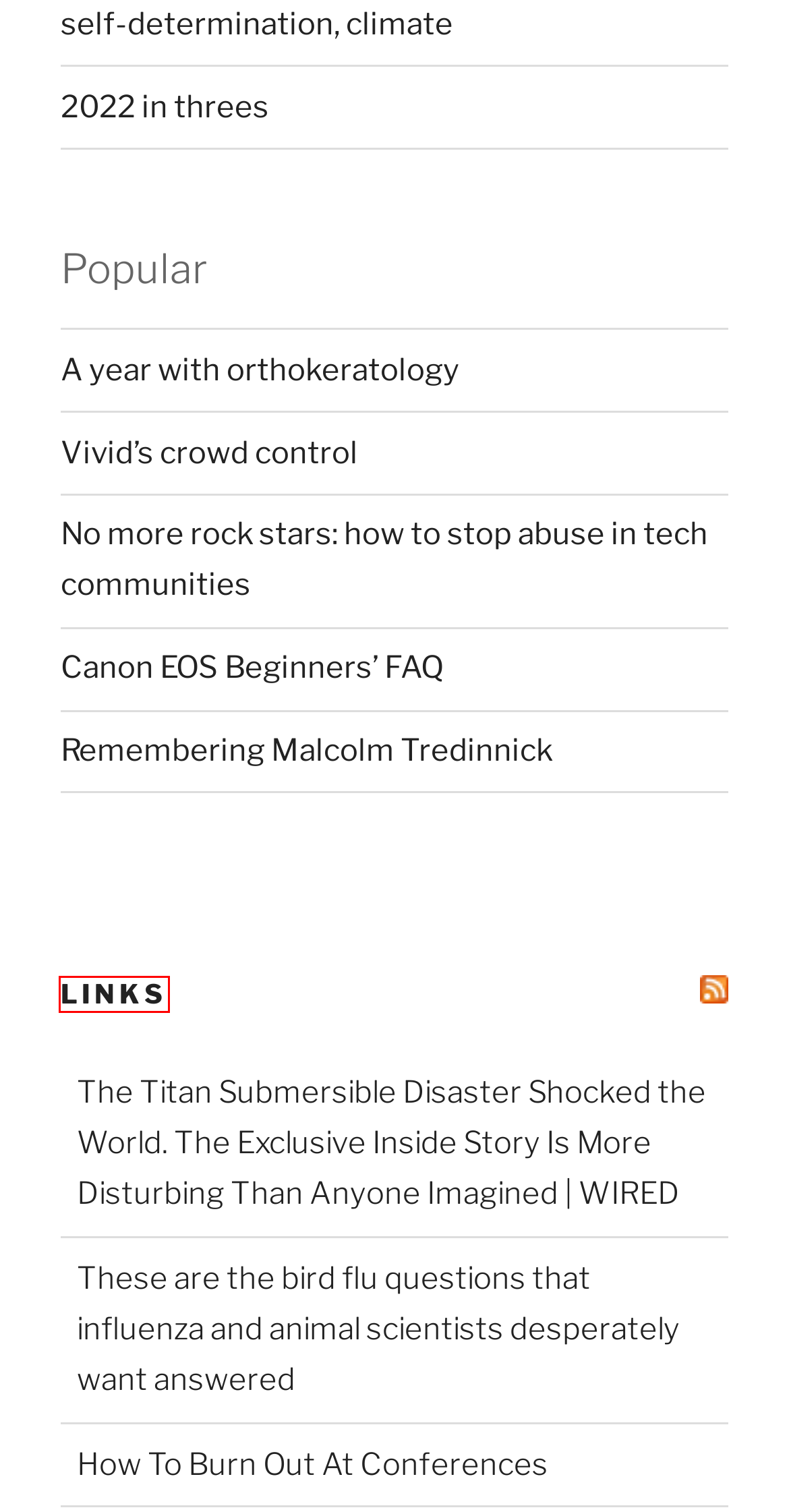Observe the screenshot of a webpage with a red bounding box around an element. Identify the webpage description that best fits the new page after the element inside the bounding box is clicked. The candidates are:
A. A year with orthokeratology – puzzling.org
B. Pinboard: public bookmarks for puzzlement
C. Pinboard (puzzlement)
D. Remembering Malcolm Tredinnick – puzzling.org
E. 2022 in threes – puzzling.org
F. Canon EOS Beginners’ FAQ – puzzling.org
G. The most pressing bird flu mysteries scientists want answered| STAT
H. No more rock stars: how to stop abuse in tech communities – puzzling.org

B